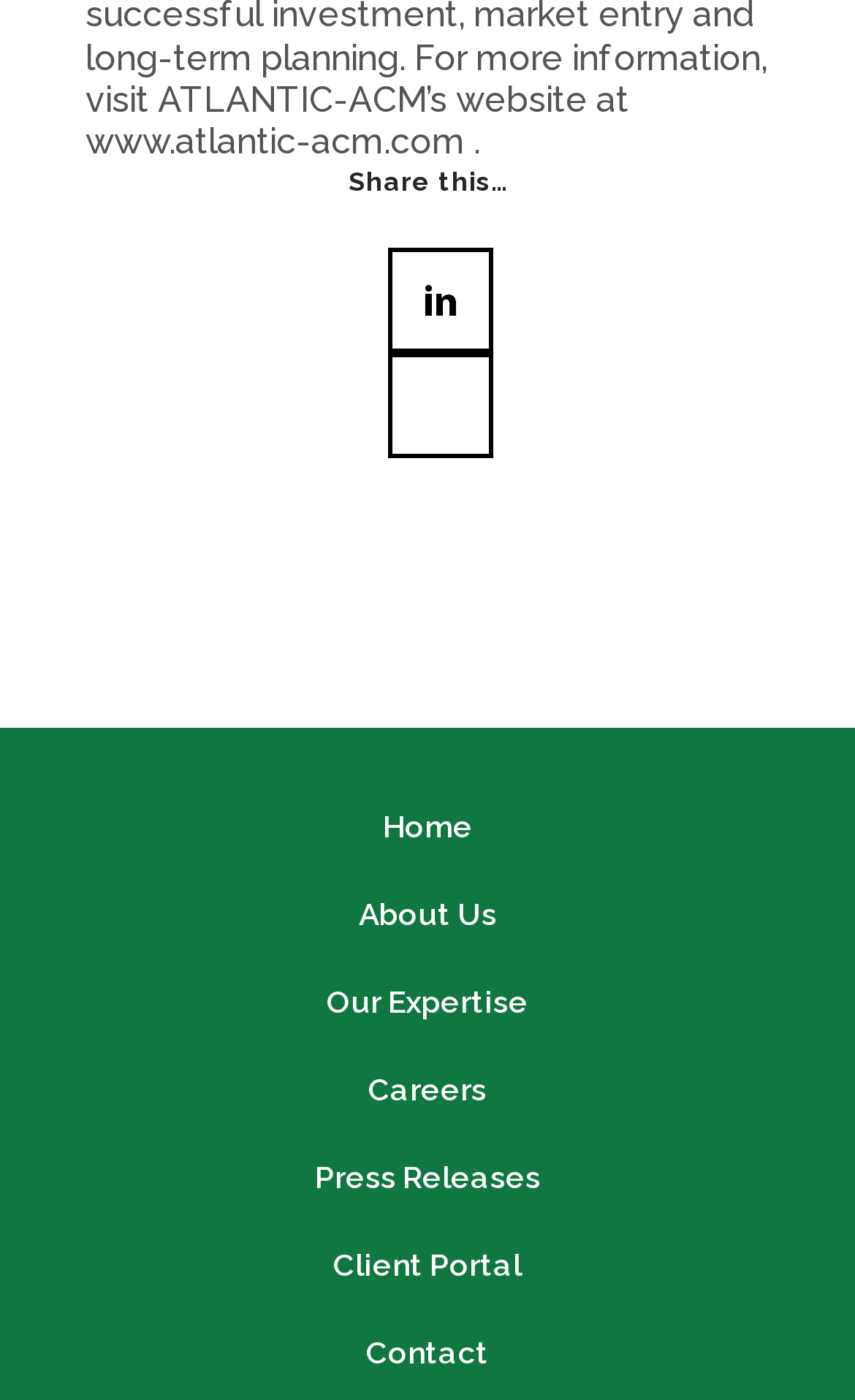Can you determine the bounding box coordinates of the area that needs to be clicked to fulfill the following instruction: "Click the Share this link"?

[0.408, 0.119, 0.592, 0.141]